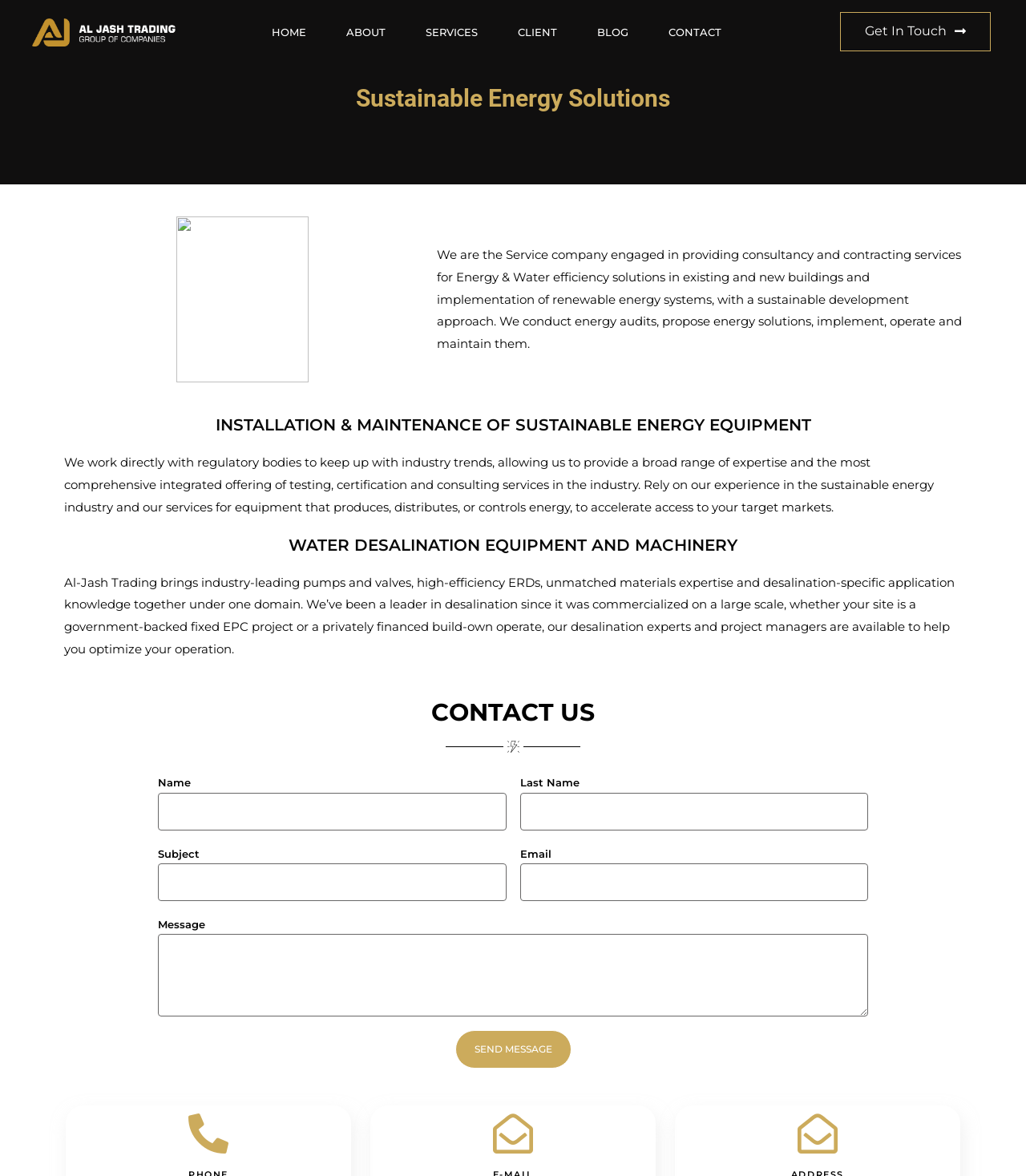What is the company's main focus?
Deliver a detailed and extensive answer to the question.

Based on the webpage content, the company's main focus is on providing sustainable energy solutions, which is evident from the heading 'Sustainable Energy Solutions' and the descriptions of their services, including energy audits, implementation of renewable energy systems, and installation and maintenance of sustainable energy equipment.